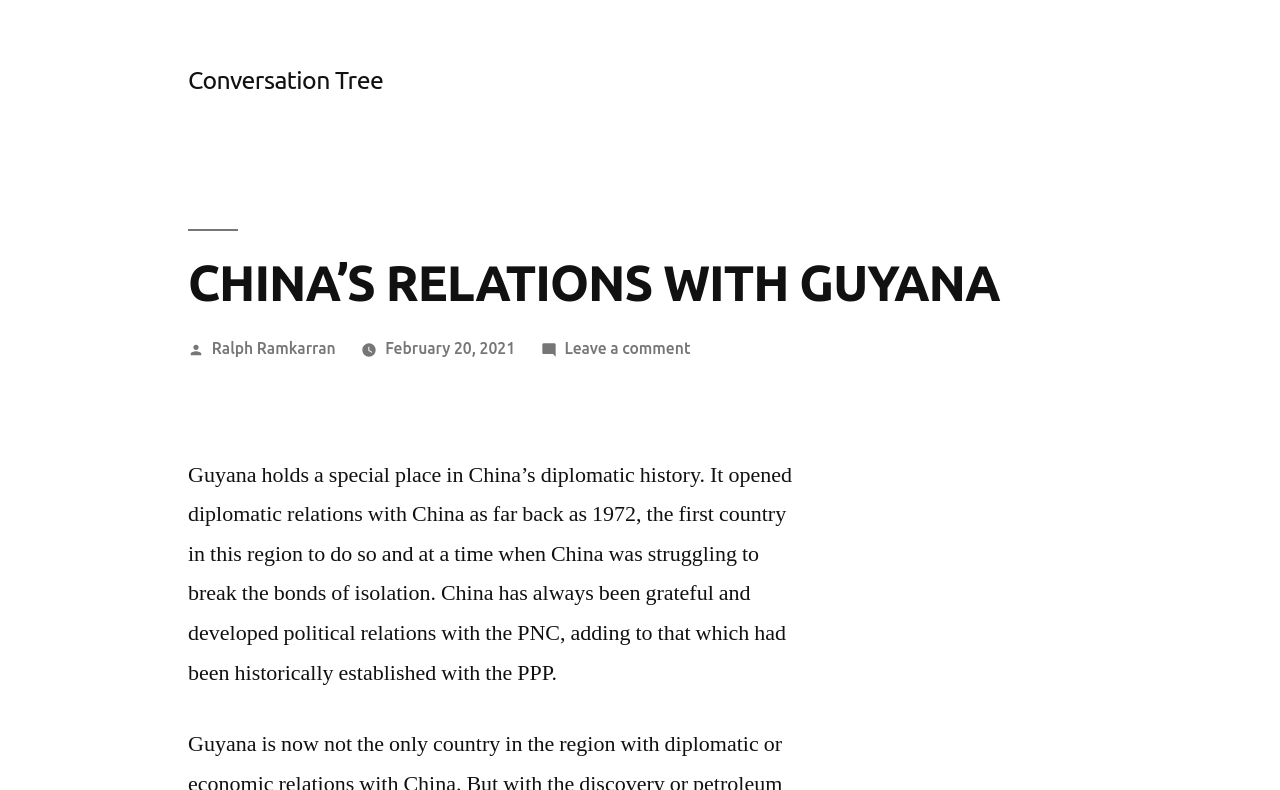Provide the text content of the webpage's main heading.

CHINA’S RELATIONS WITH GUYANA